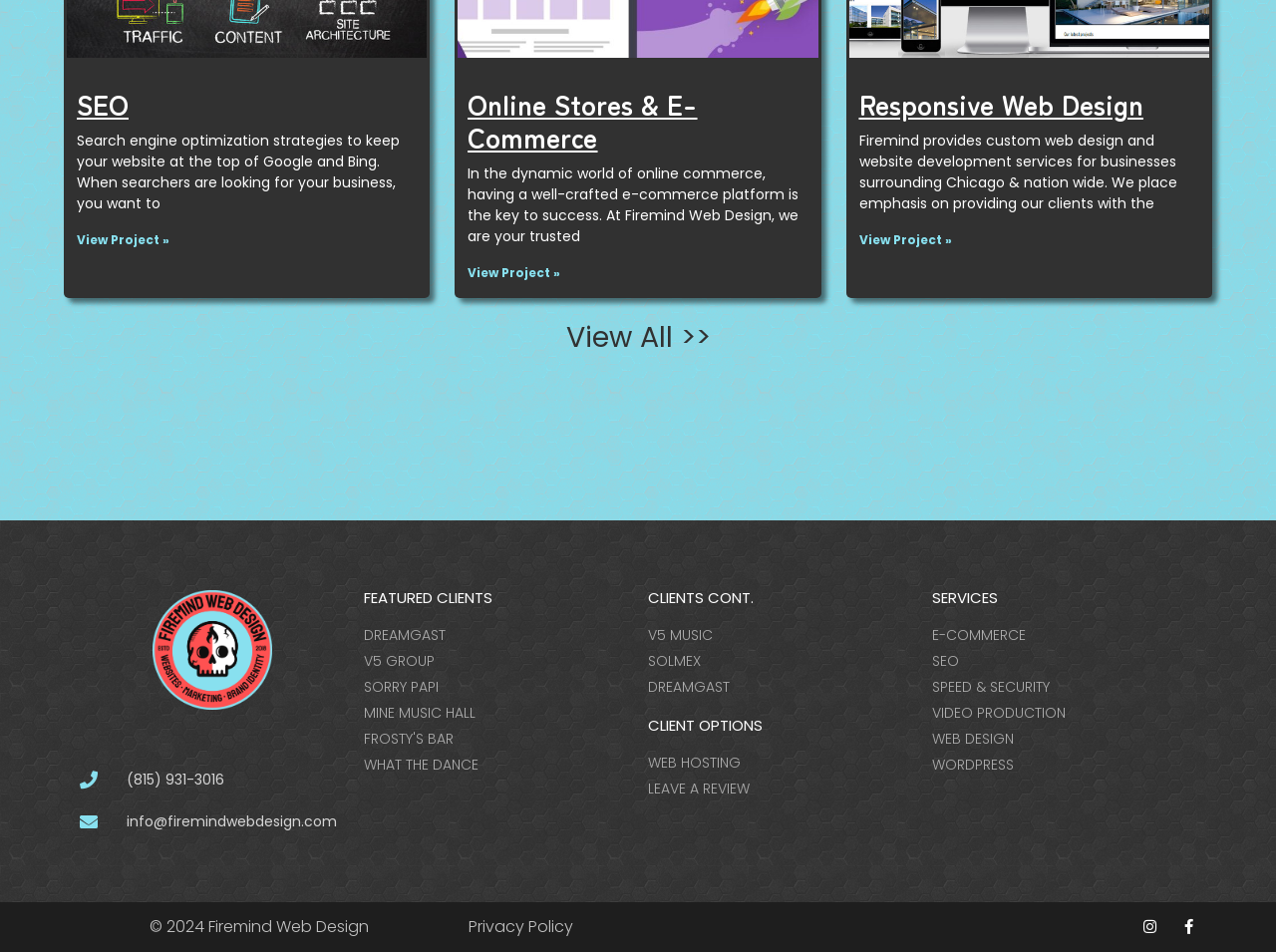Locate the bounding box coordinates of the region to be clicked to comply with the following instruction: "Contact via phone". The coordinates must be four float numbers between 0 and 1, in the form [left, top, right, bottom].

[0.062, 0.808, 0.27, 0.83]